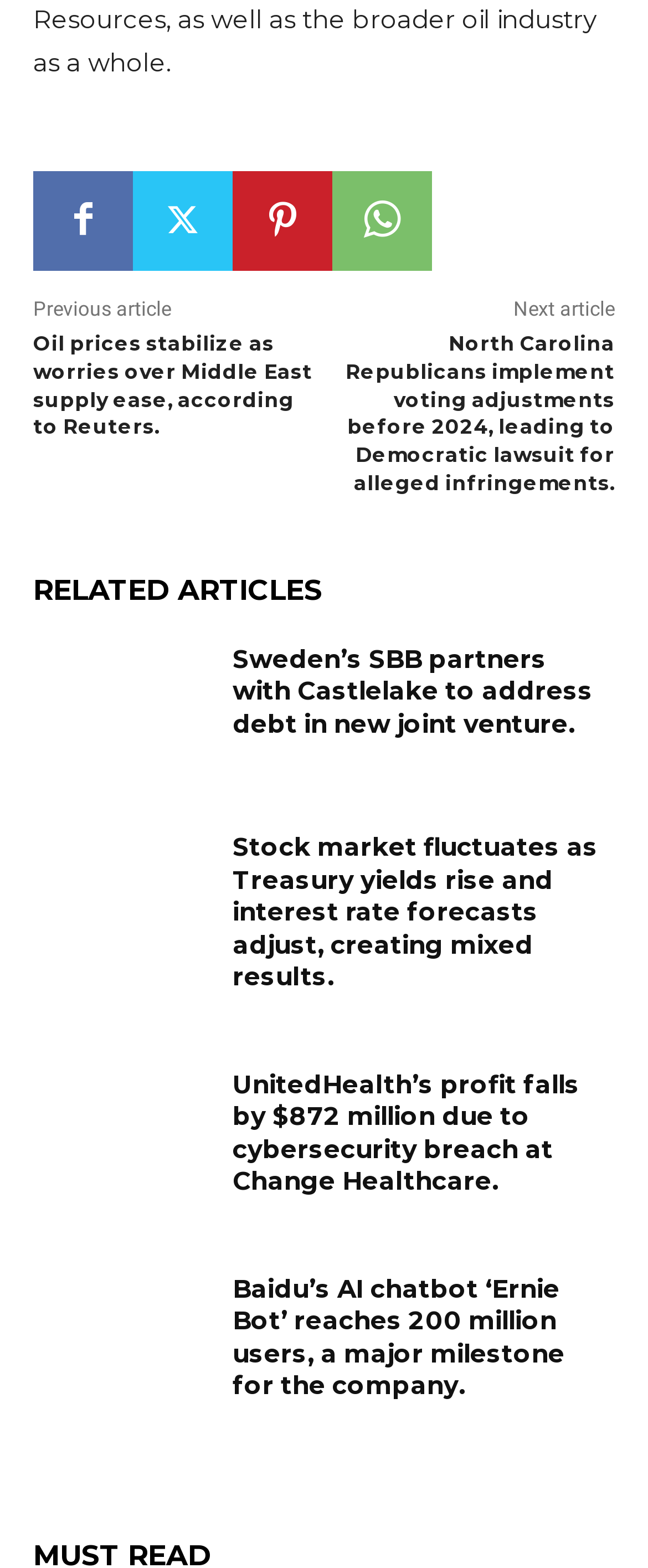Locate the bounding box coordinates of the area that needs to be clicked to fulfill the following instruction: "Read the news about Oil prices". The coordinates should be in the format of four float numbers between 0 and 1, namely [left, top, right, bottom].

[0.051, 0.211, 0.482, 0.28]